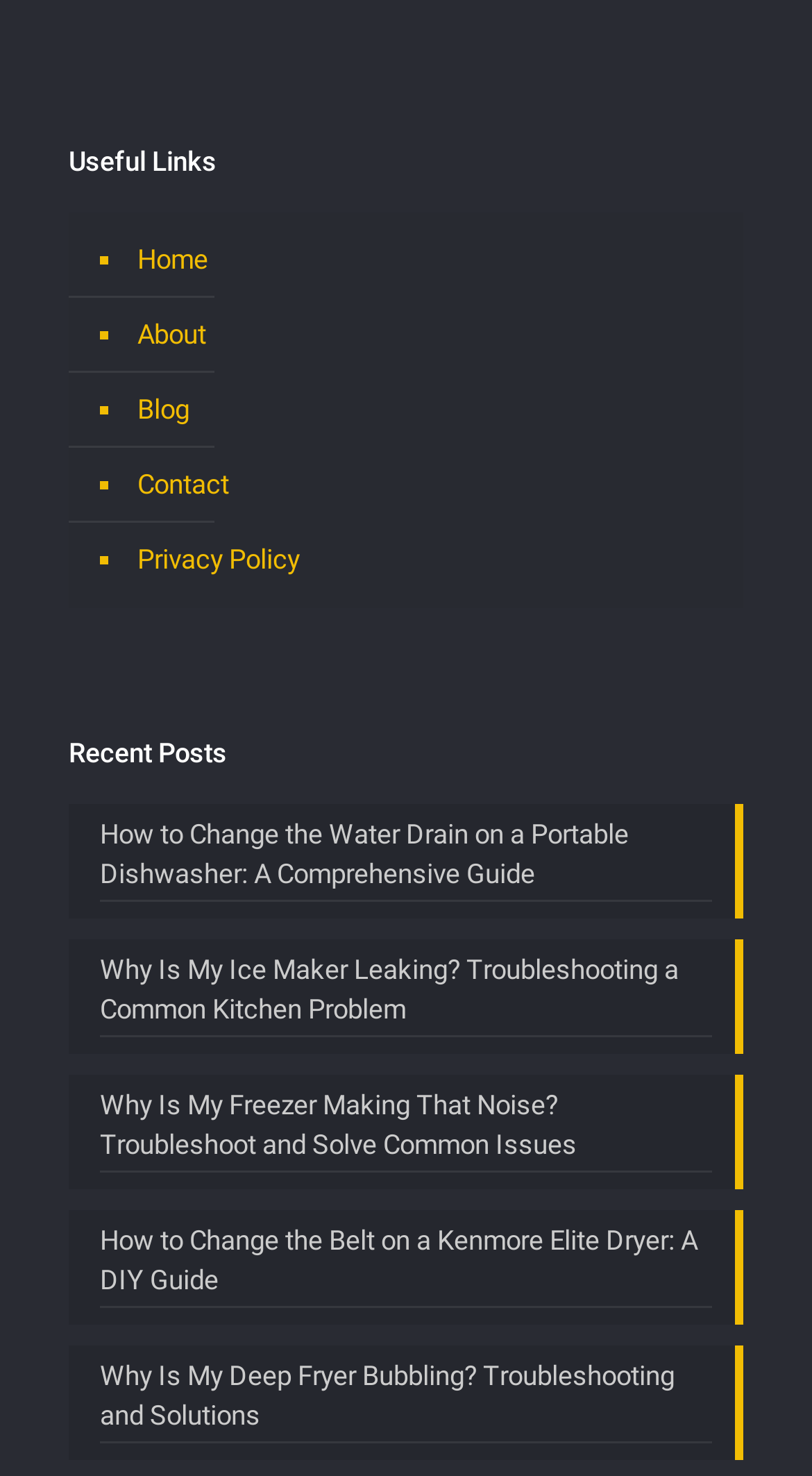Determine the bounding box coordinates for the UI element with the following description: "Blog". The coordinates should be four float numbers between 0 and 1, represented as [left, top, right, bottom].

[0.162, 0.252, 0.89, 0.303]